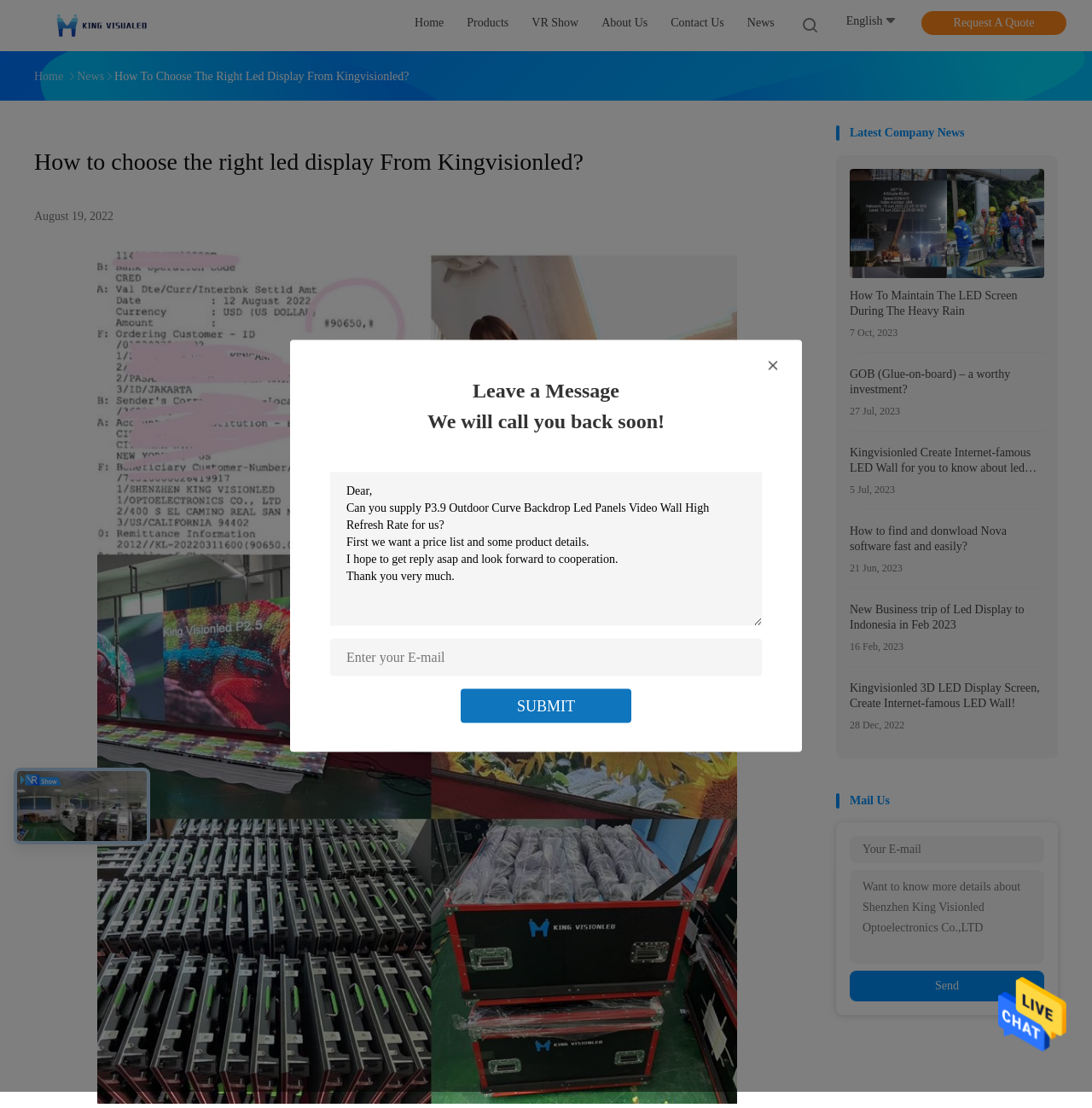Provide a single word or phrase answer to the question: 
What is the company name?

Shenzhen King Visionled Optoelectronics Co.,LTD